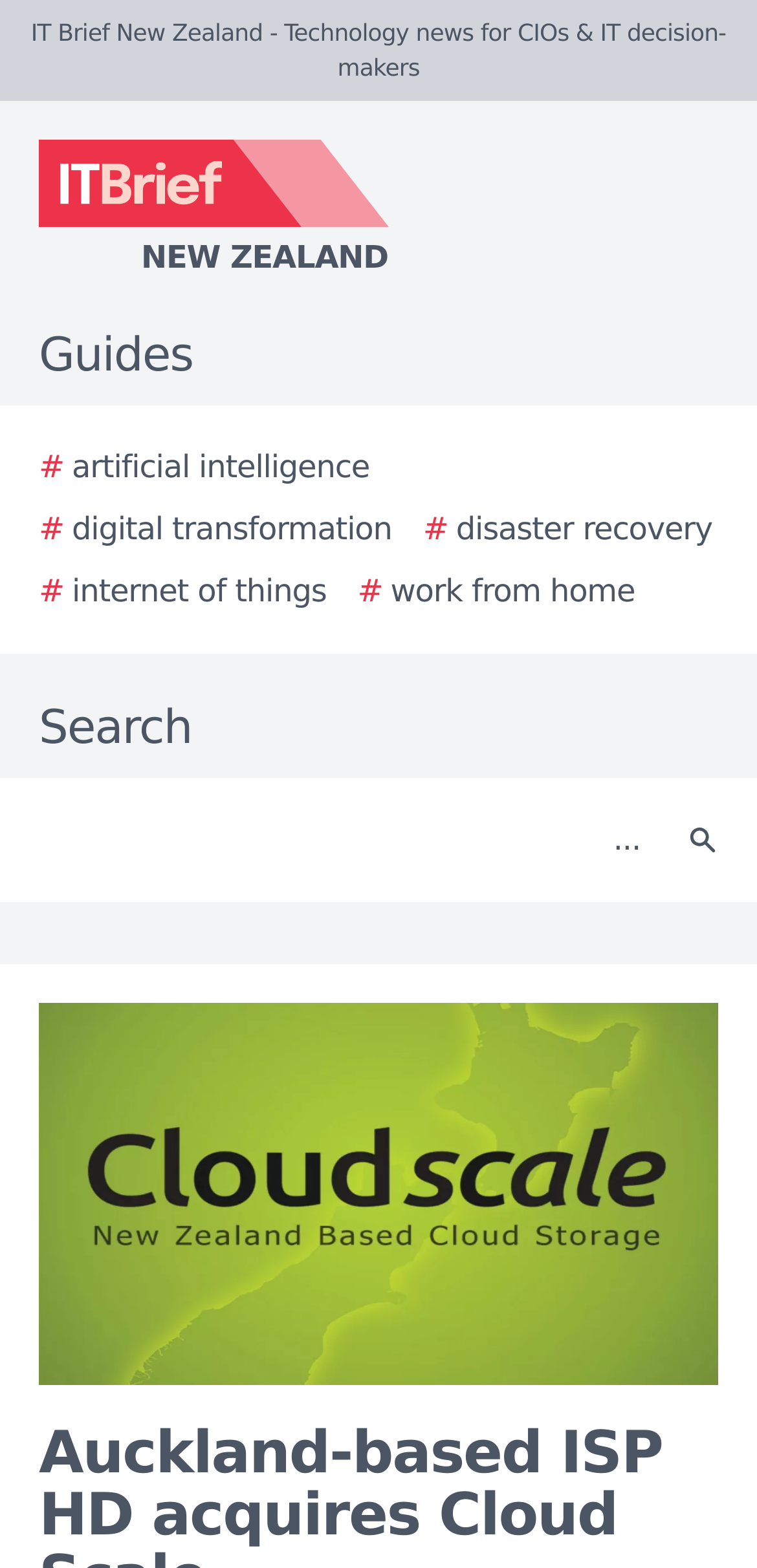Construct a thorough caption encompassing all aspects of the webpage.

The webpage appears to be a news article page, specifically from IT Brief New Zealand, a technology news website for CIOs and IT decision-makers. At the top of the page, there is a logo of IT Brief New Zealand, accompanied by the website's name in text. Below the logo, there are several links to guides and topics, including artificial intelligence, digital transformation, disaster recovery, internet of things, and work from home.

On the top-right side of the page, there is a search bar with a text box and a search button. The search button has a small icon. Above the search bar, there is a "Search" label. 

The main content of the page is an article with the title "Auckland-based ISP HD acquires Cloud Scale", which is about a New Zealand-based Internet Service Provider and datacentre operator completing its acquisition of a software IAAS provider. The article is accompanied by an image, likely a story image related to the article.